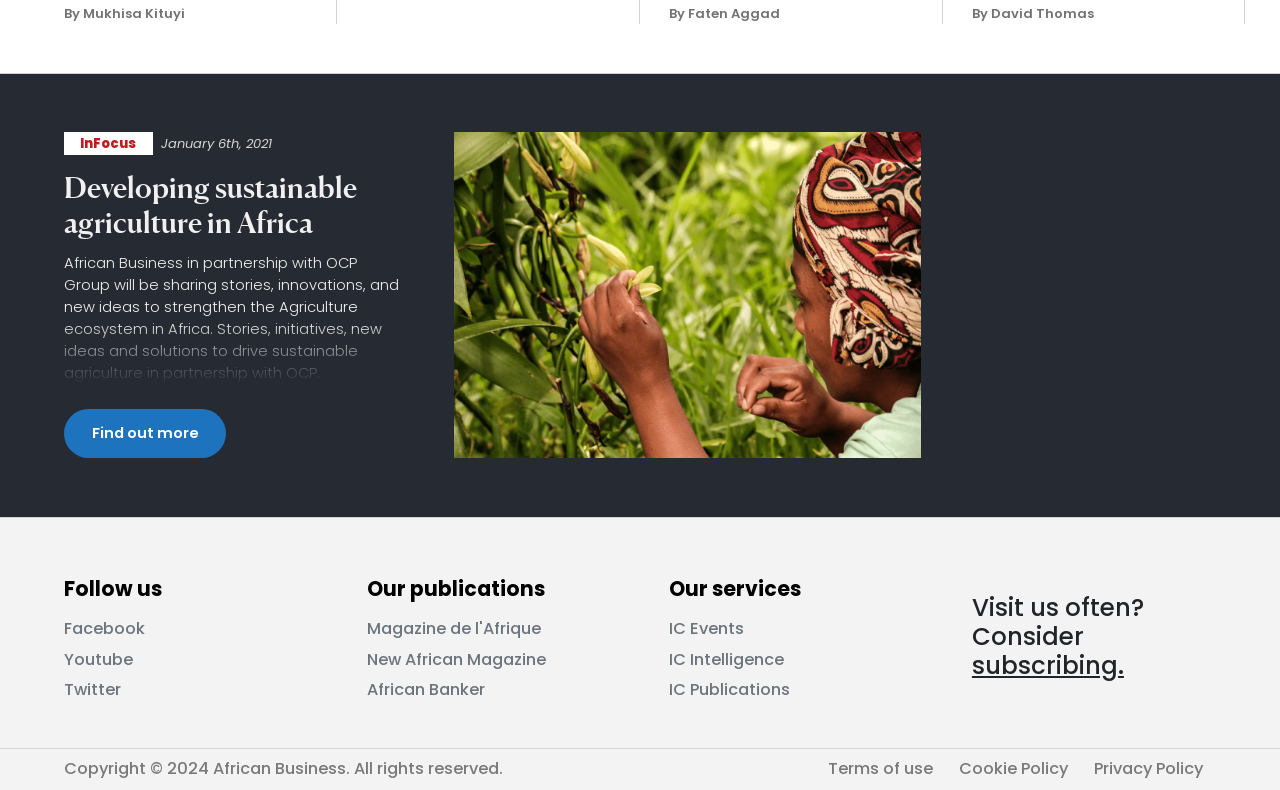What social media platforms can you follow?
Use the image to answer the question with a single word or phrase.

Facebook, Youtube, Twitter